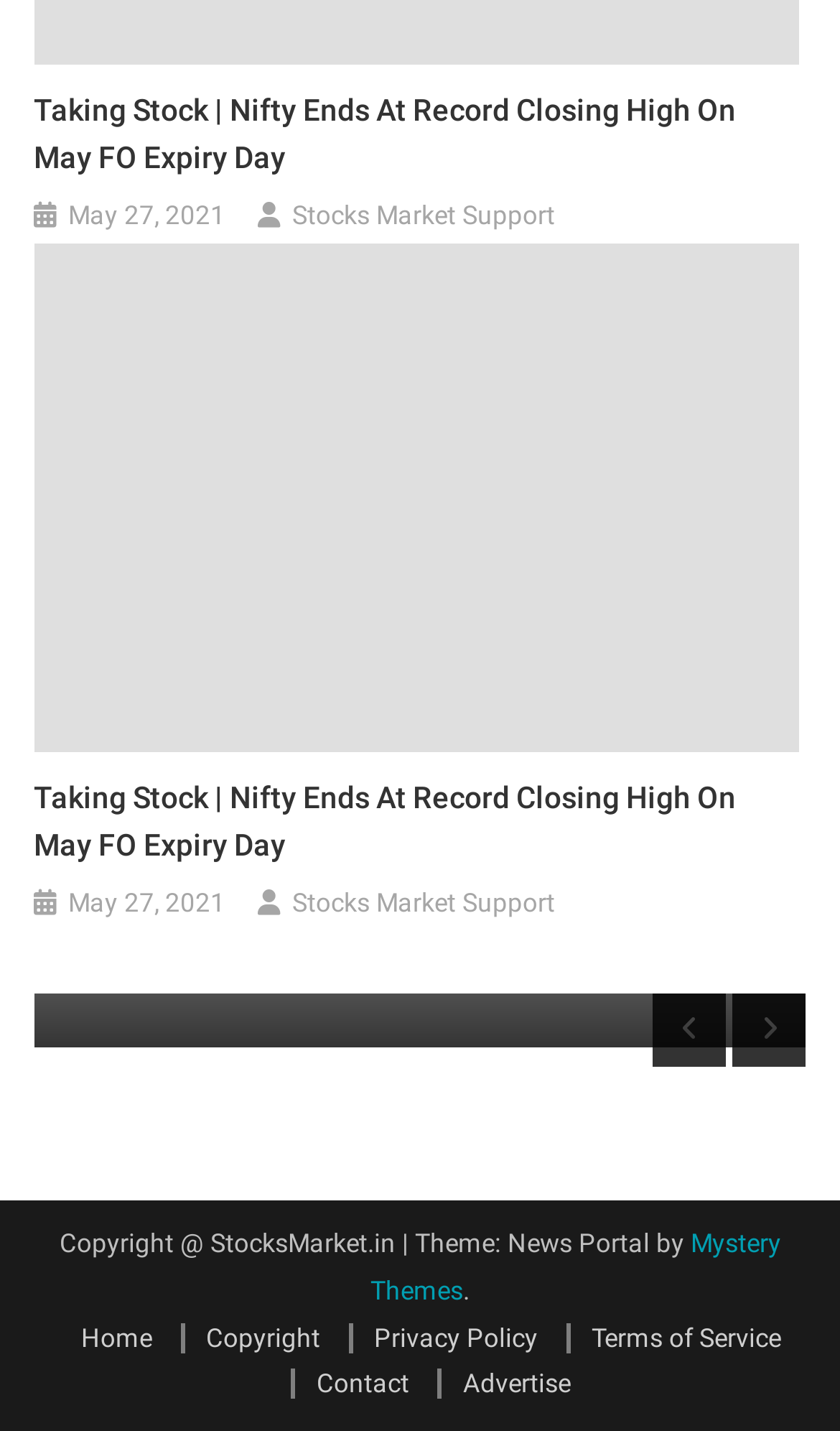Locate the bounding box coordinates of the item that should be clicked to fulfill the instruction: "Contact the website administrator".

[0.346, 0.957, 0.487, 0.978]